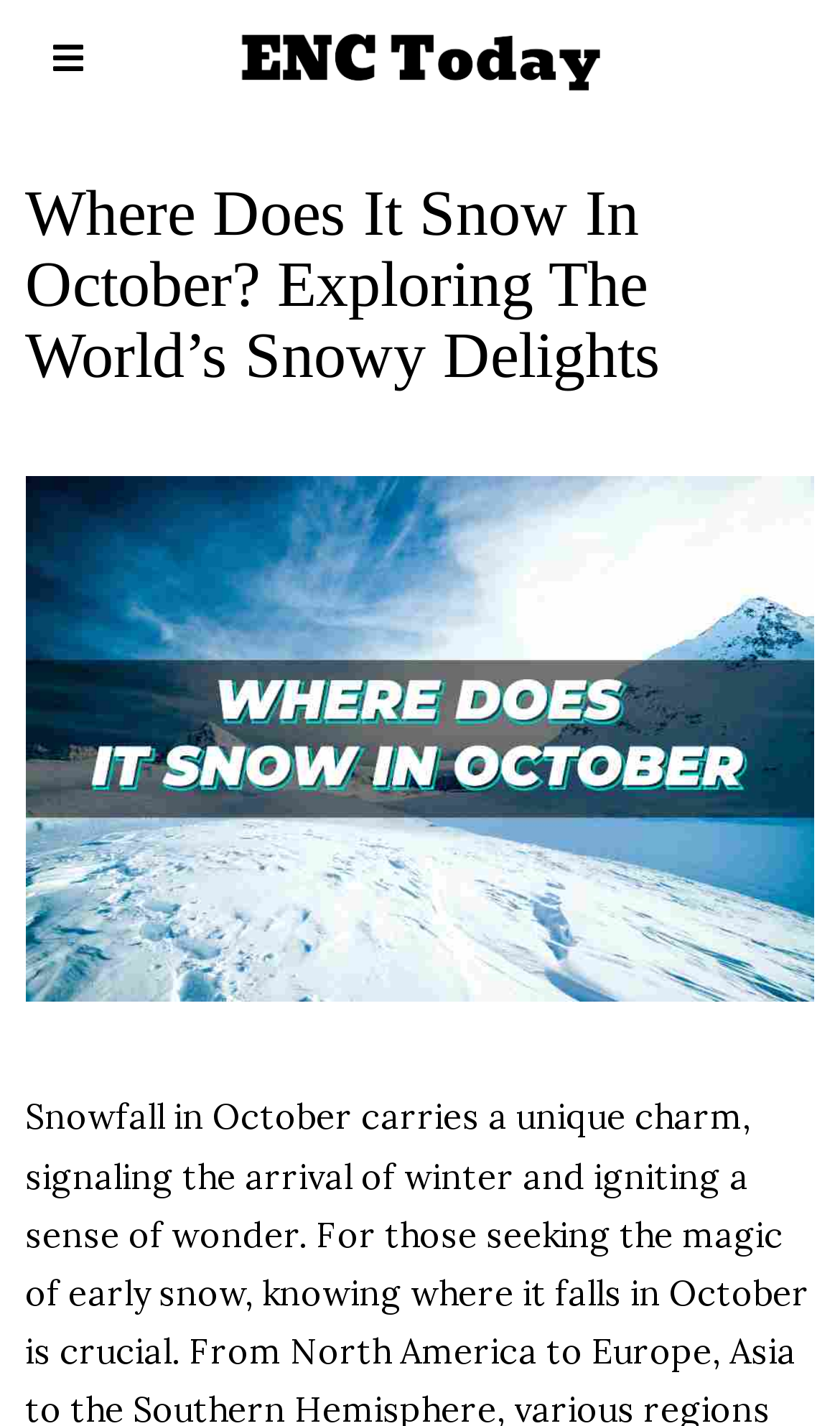Generate an in-depth caption that captures all aspects of the webpage.

The webpage is about exploring regions where snowfall occurs in October. At the top left of the page, there is a logo with the text "Temp Enc Logo" which is also a link. Below the logo, there is a large header that spans almost the entire width of the page, with the title "Where Does It Snow In October? Exploring The World's Snowy Delights". 

Below the header, there is a large image that takes up most of the page's width, with a caption "when a guy notices your perfume", which seems unrelated to the topic of snowfall in October. 

At the very top of the page, there is a progress bar that spans the entire width of the page, indicating the loading progress of the page.